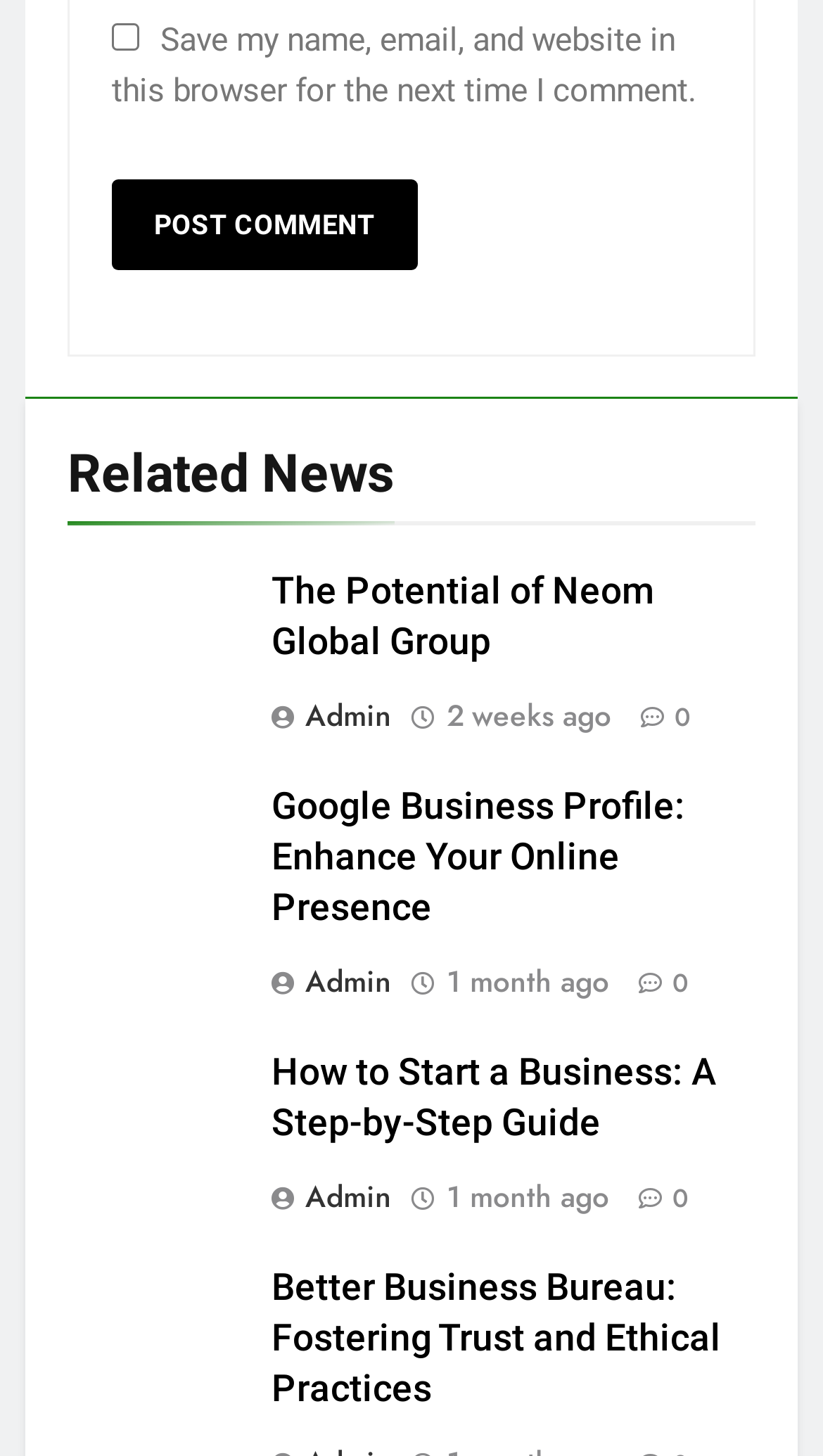Predict the bounding box coordinates for the UI element described as: "1 month ago1 month ago". The coordinates should be four float numbers between 0 and 1, presented as [left, top, right, bottom].

[0.542, 0.662, 0.74, 0.689]